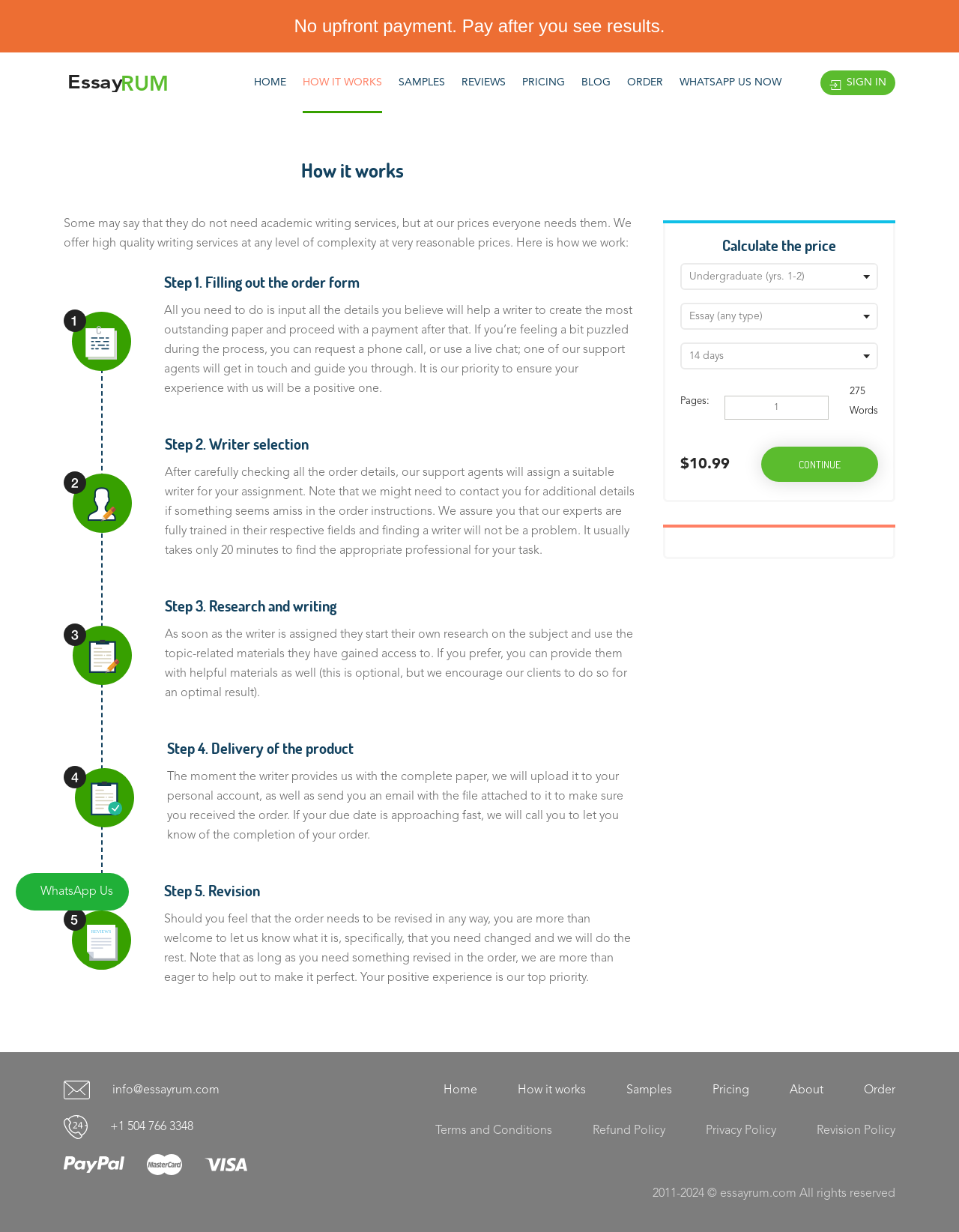Please find the bounding box coordinates of the element that needs to be clicked to perform the following instruction: "Contact us through WhatsApp". The bounding box coordinates should be four float numbers between 0 and 1, represented as [left, top, right, bottom].

[0.016, 0.709, 0.134, 0.739]